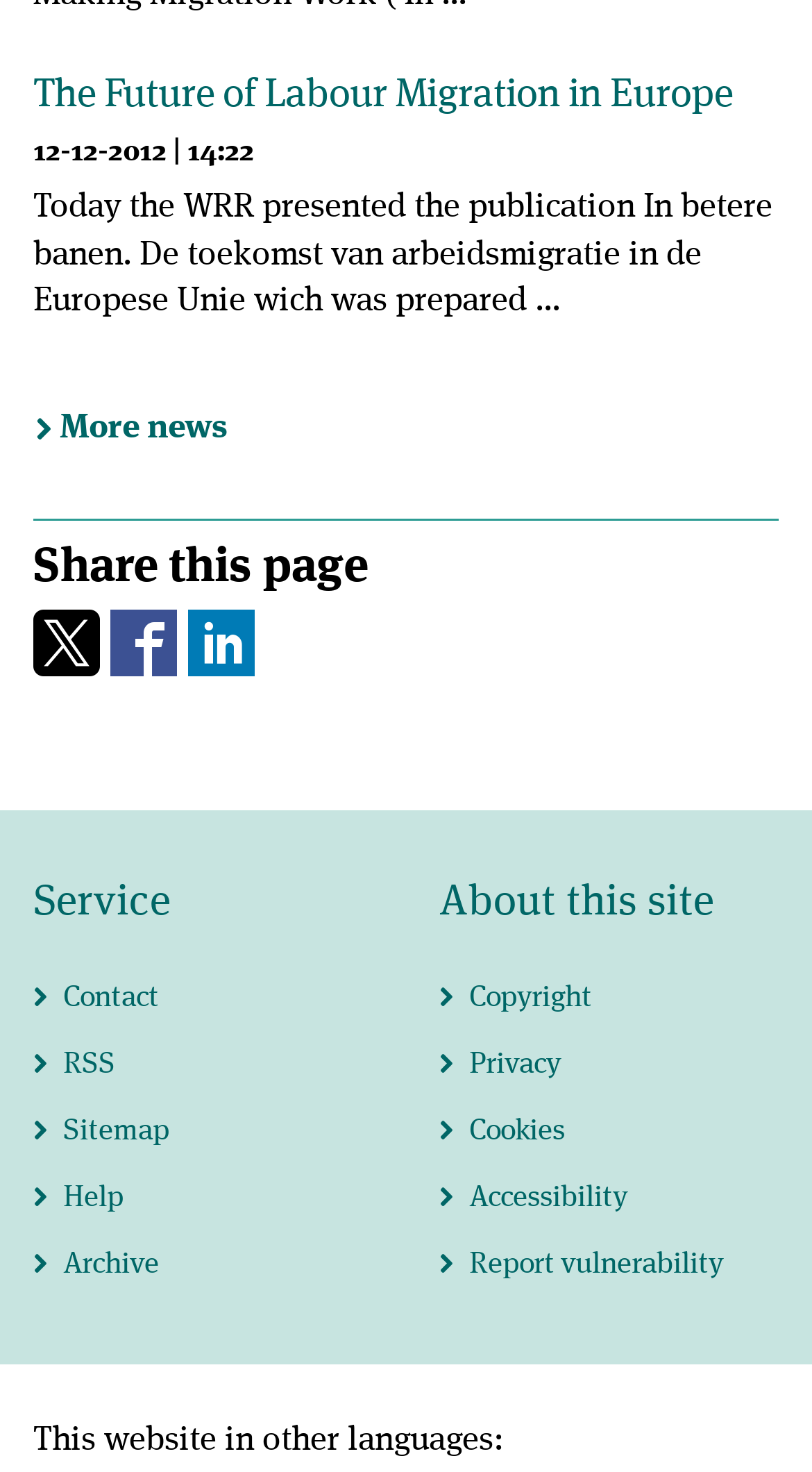Based on the description "Report vulnerability", find the bounding box of the specified UI element.

[0.541, 0.837, 0.959, 0.882]